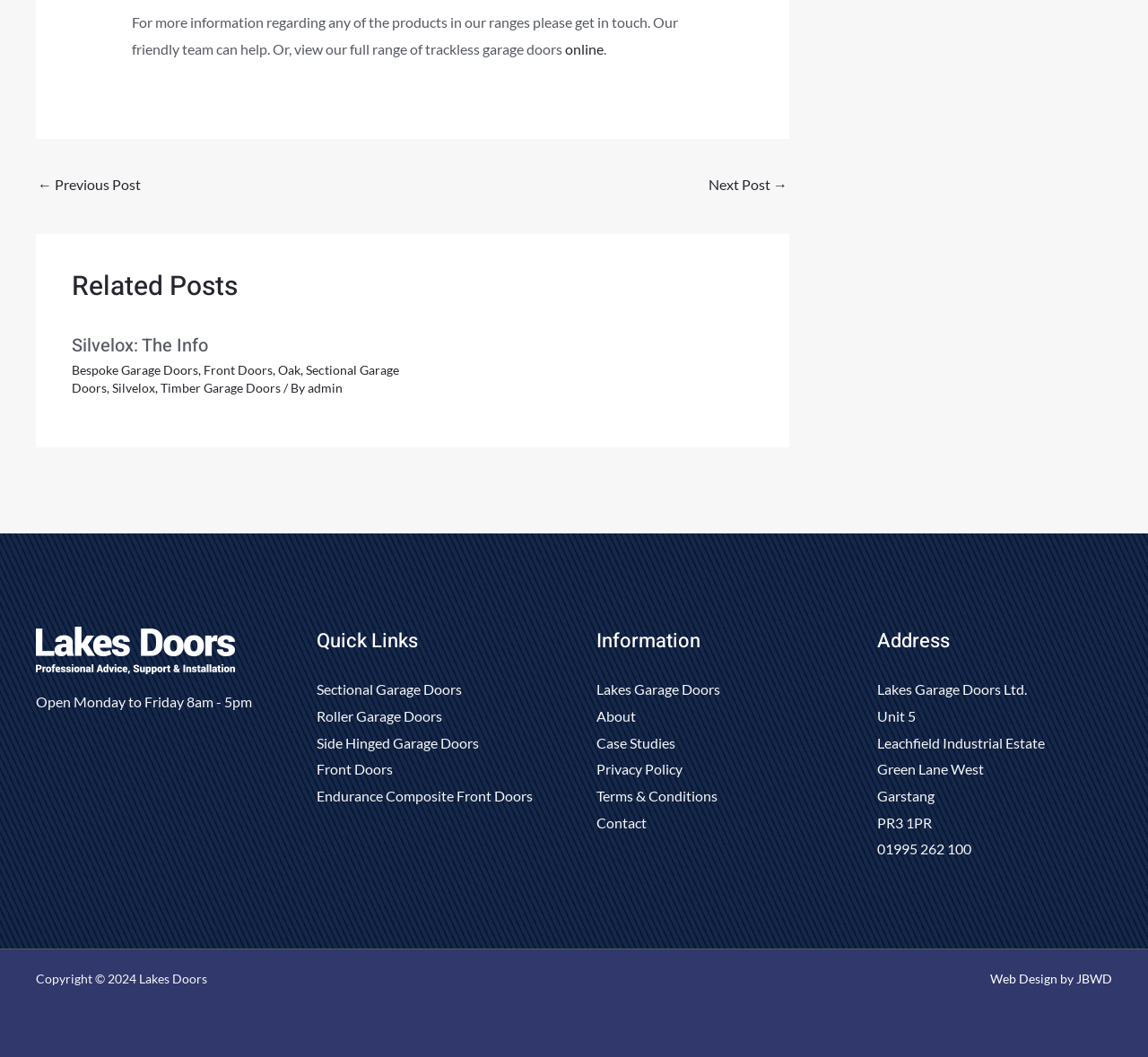Identify the bounding box coordinates of the clickable region necessary to fulfill the following instruction: "Contact us". The bounding box coordinates should be four float numbers between 0 and 1, i.e., [left, top, right, bottom].

[0.52, 0.77, 0.563, 0.786]